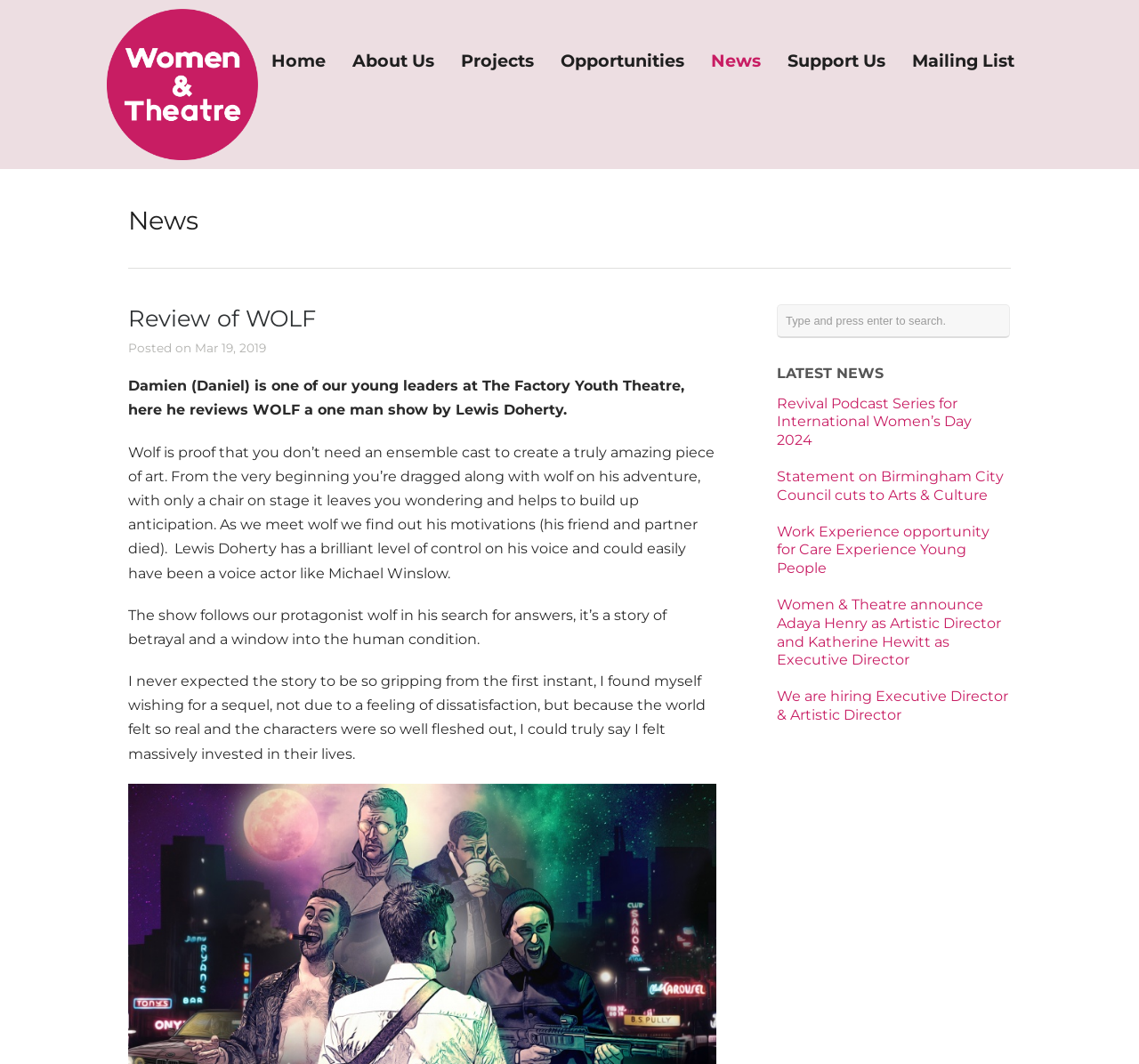Give a complete and precise description of the webpage's appearance.

The webpage is about Women and Theatre, specifically a review of the play "WOLF". At the top, there is a heading "Women and Theatre" with a link and an image. Below it, there is a navigation menu with links to "Home", "About Us", "Projects", "Opportunities", "News", "Support Us", and "Mailing List".

The main content of the page is divided into two sections. On the left, there is a review of the play "WOLF" written by Damien, a young leader at The Factory Youth Theatre. The review is a detailed summary of the play, praising the actor Lewis Doherty's performance and the storytelling. The review is divided into several paragraphs, with the title "Review of WOLF" at the top.

On the right, there is a section titled "LATEST NEWS" with several links to news articles, including "Revival Podcast Series for International Women’s Day 2024", "Statement on Birmingham City Council cuts to Arts & Culture", and others. Above this section, there is a search box with a placeholder text "Type and press enter to search".

Overall, the webpage has a clean layout, with clear headings and concise text. The review of the play "WOLF" is the main focus of the page, with the latest news section providing additional information on the side.